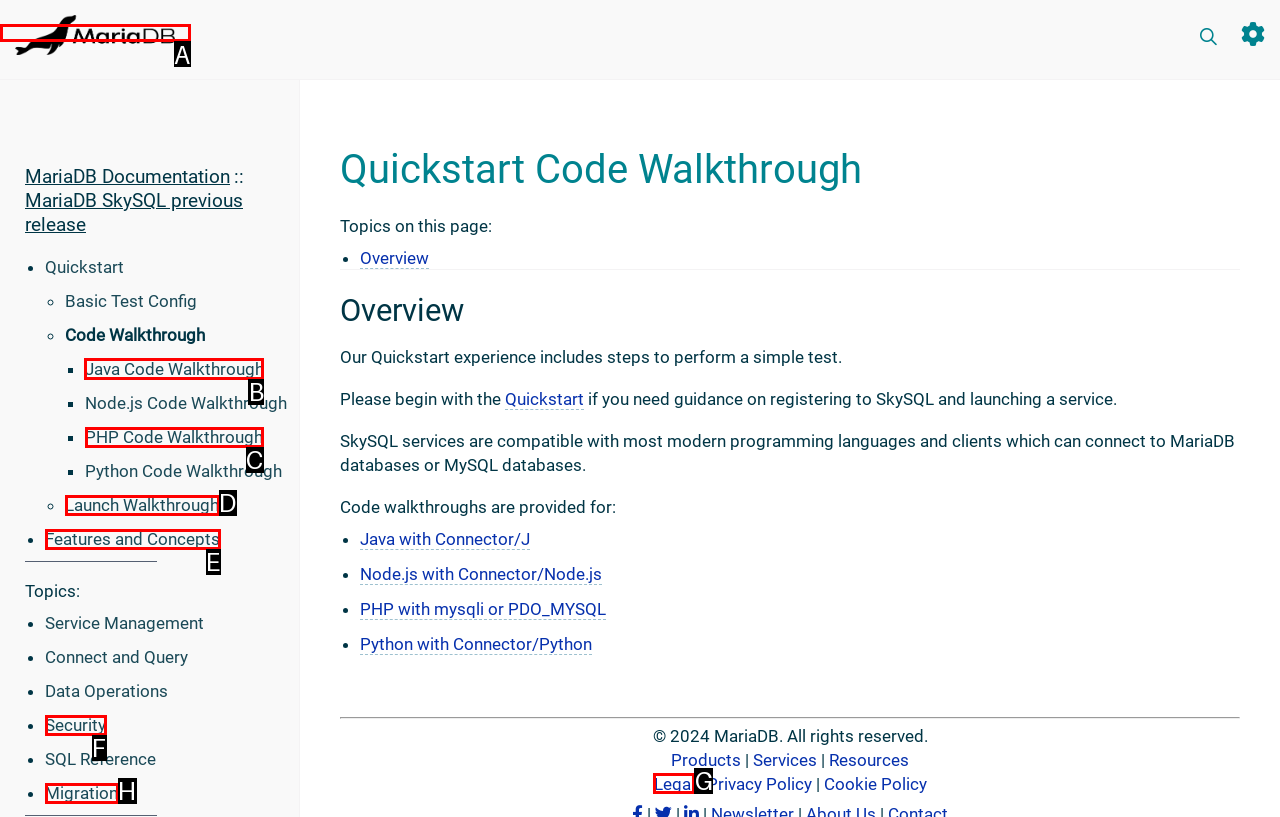To achieve the task: View the Java Code Walkthrough, which HTML element do you need to click?
Respond with the letter of the correct option from the given choices.

B